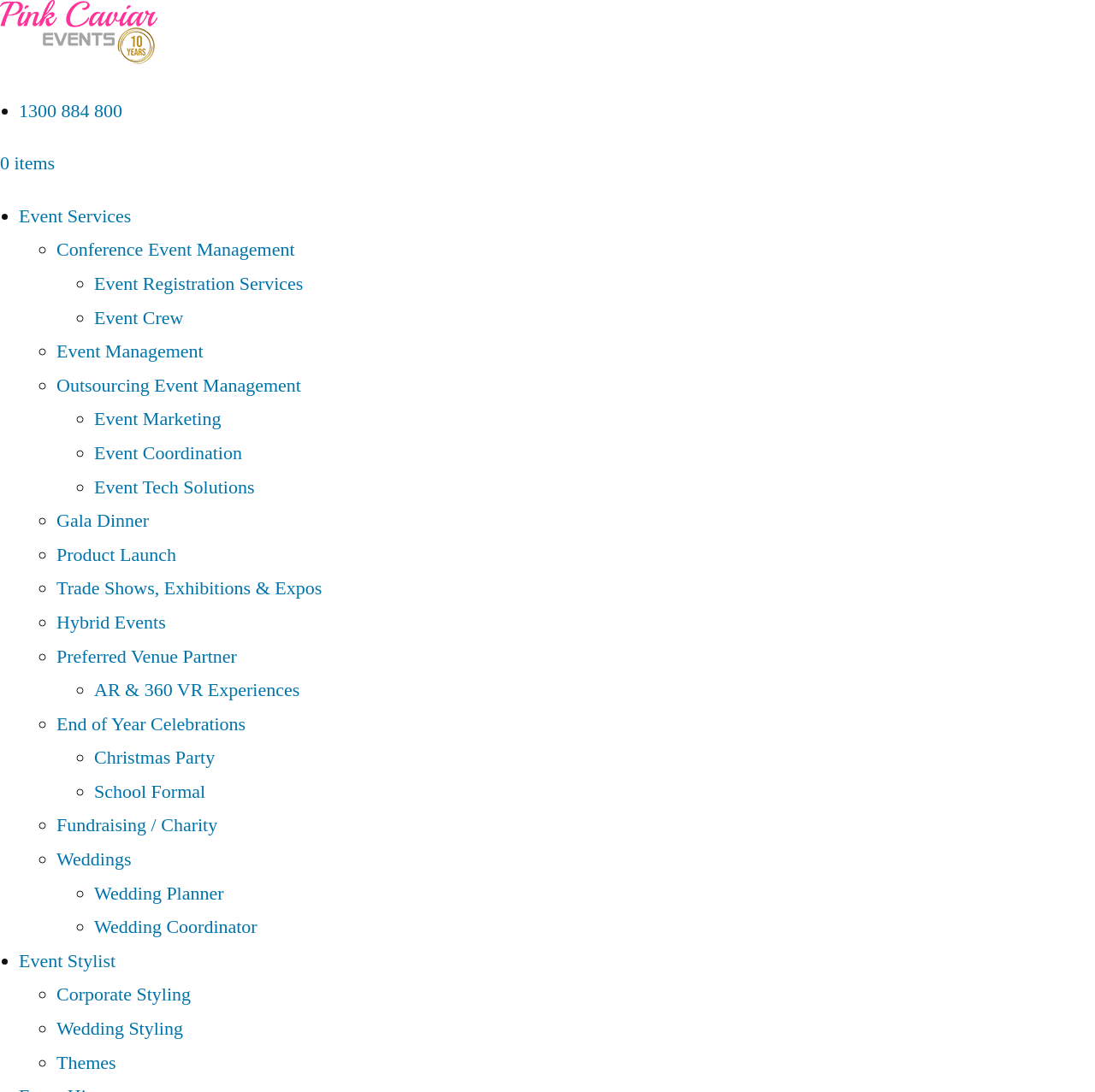Please answer the following question using a single word or phrase: What is the theme of the flower arrangement?

Seasonal fresh flowers